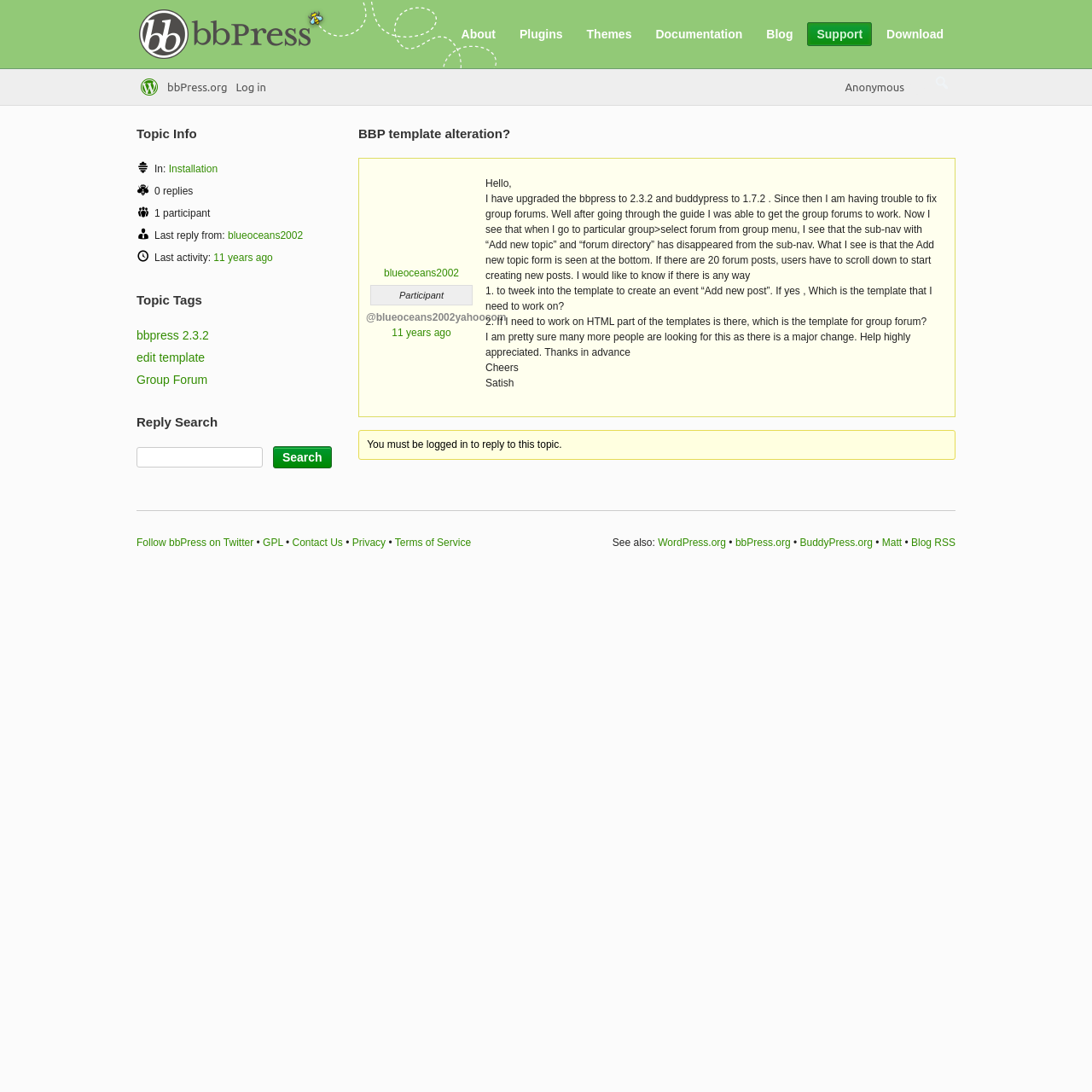Reply to the question with a single word or phrase:
Who started this topic?

blueoceans2002